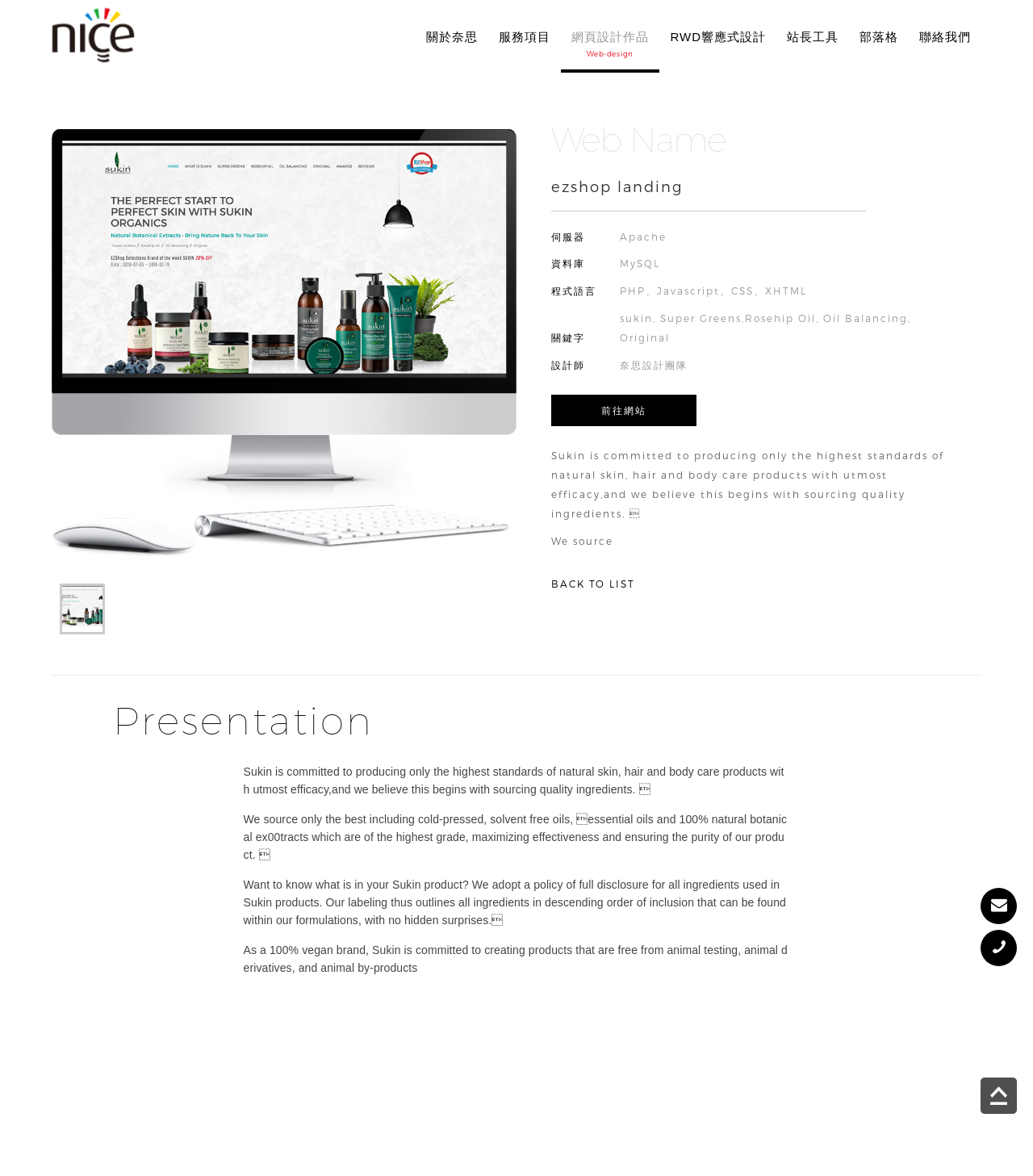Determine the coordinates of the bounding box for the clickable area needed to execute this instruction: "Click the 'BACK TO LIST' link".

[0.534, 0.489, 0.615, 0.505]